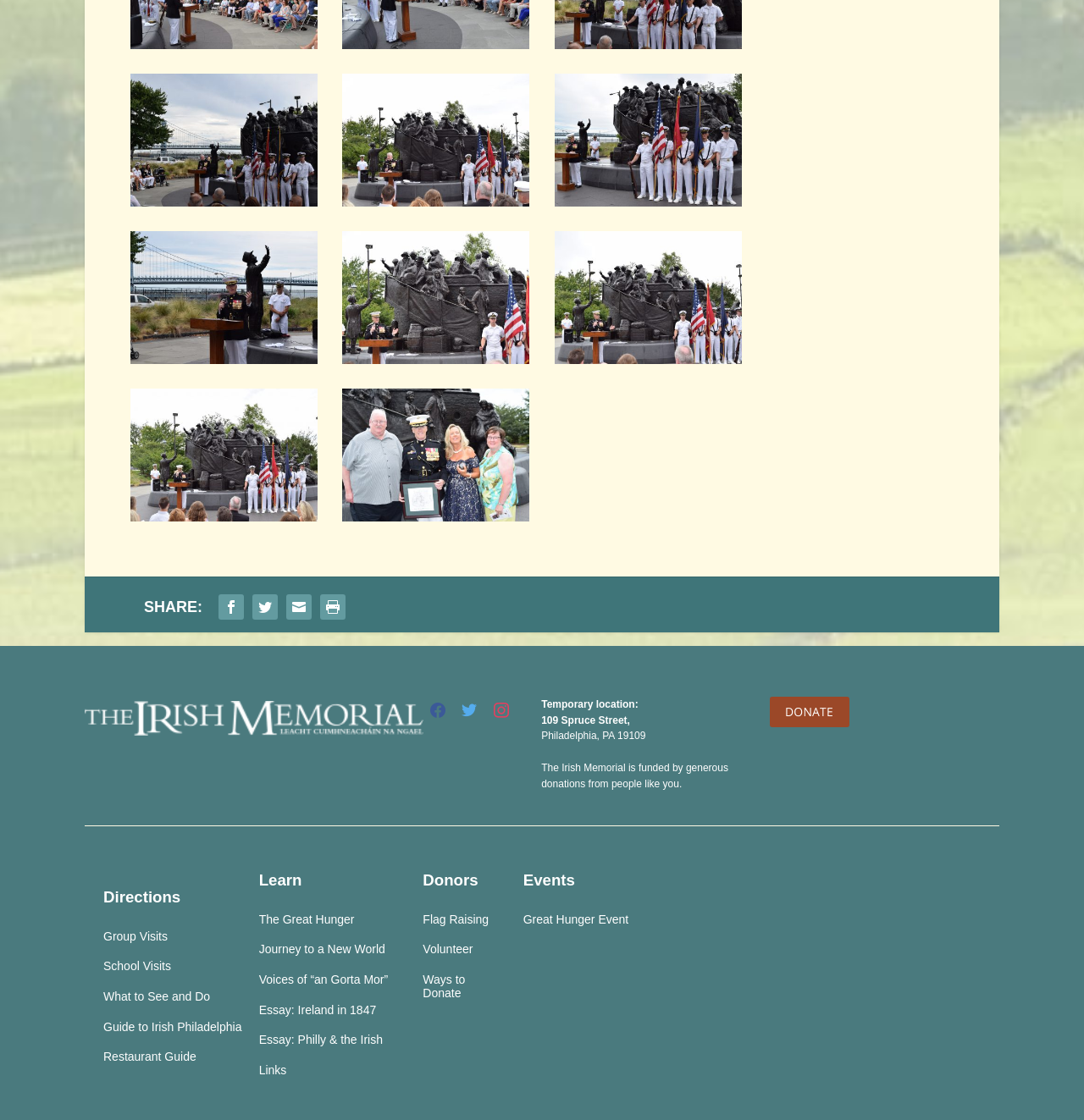What is the address of the Irish Memorial?
Examine the image and give a concise answer in one word or a short phrase.

109 Spruce Street, Philadelphia, PA 19109